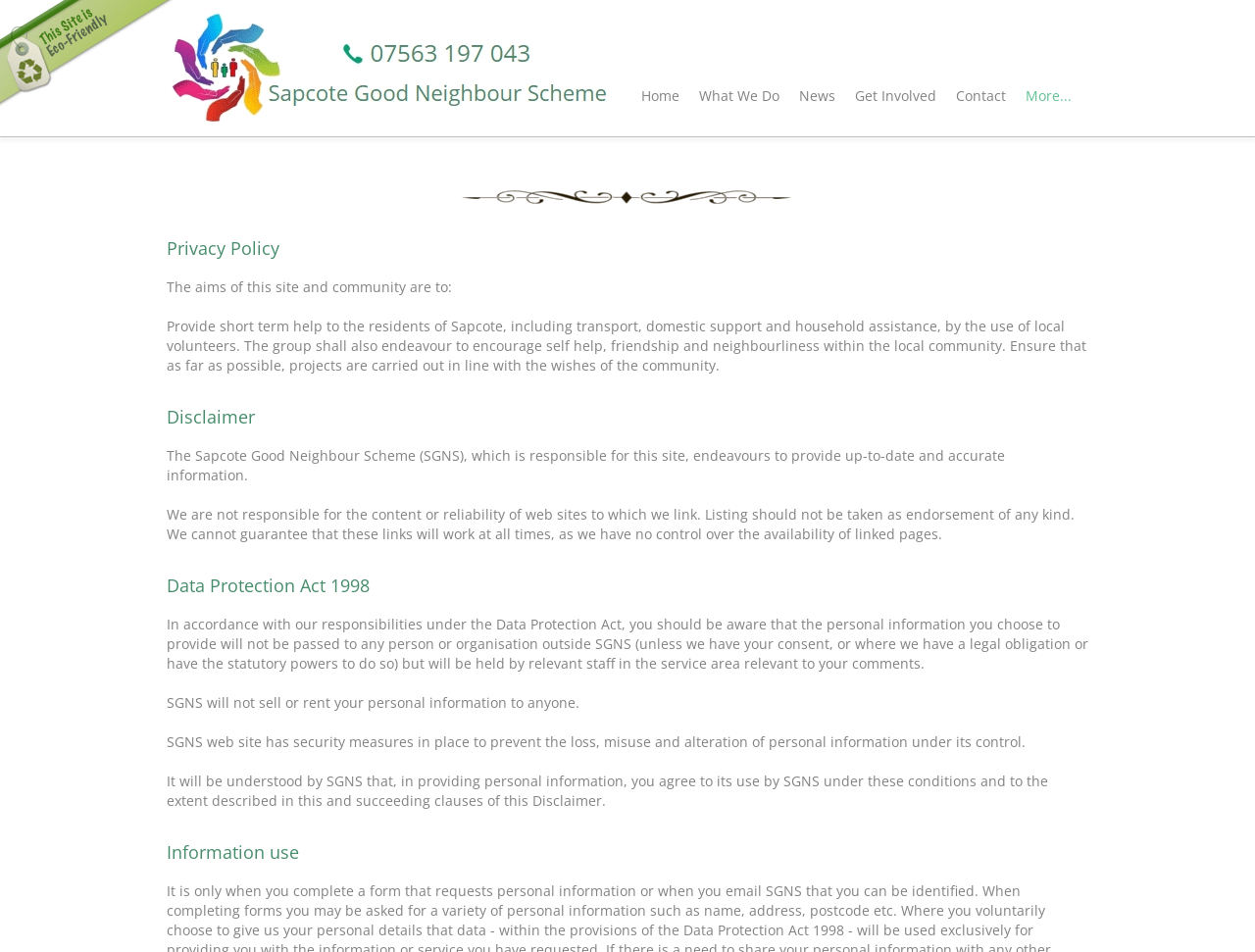Please find the bounding box for the UI component described as follows: "What We Do".

[0.549, 0.084, 0.629, 0.117]